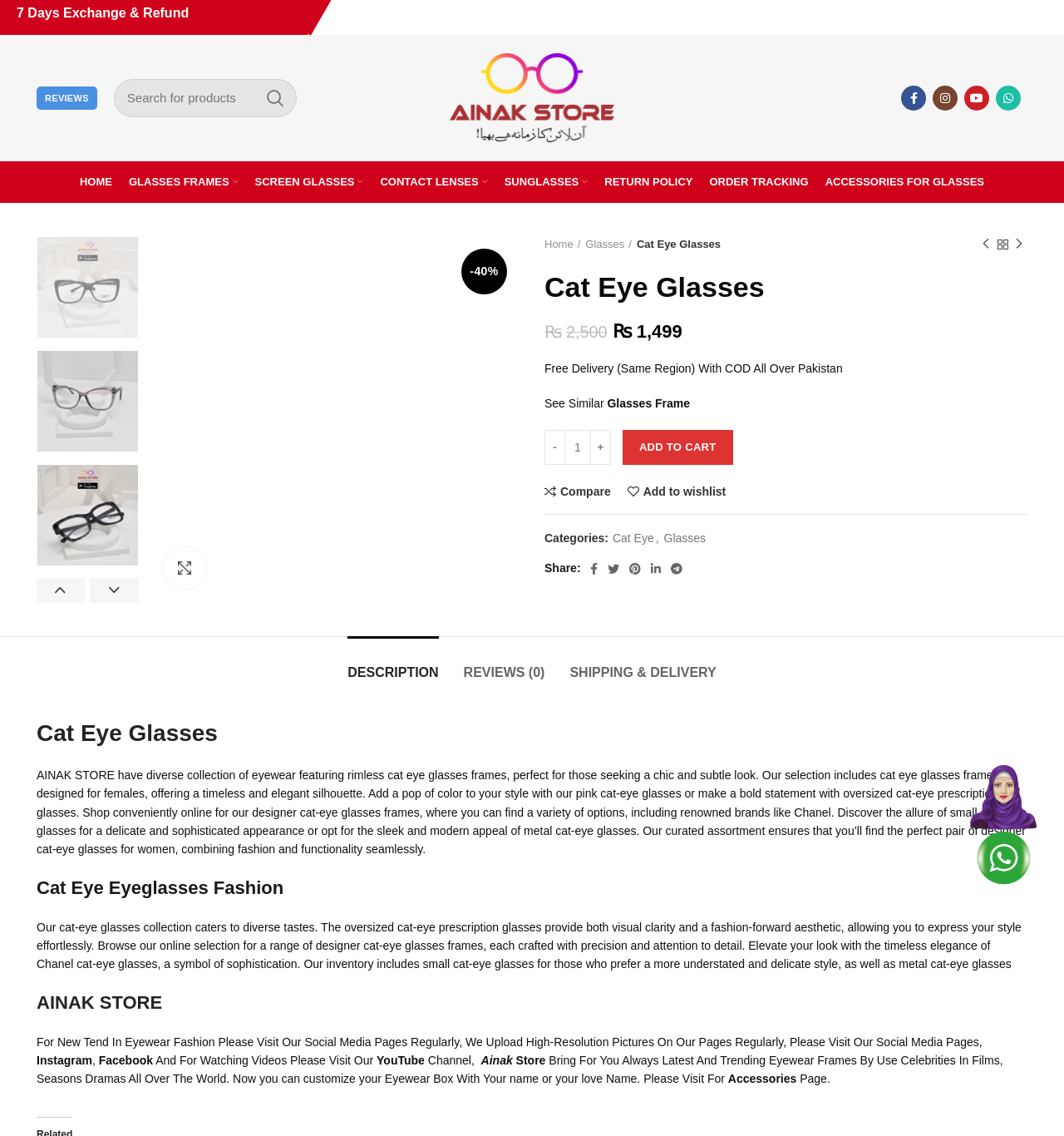What is the price of the cat eye glasses?
Please provide a single word or phrase as your answer based on the screenshot.

₨1,499